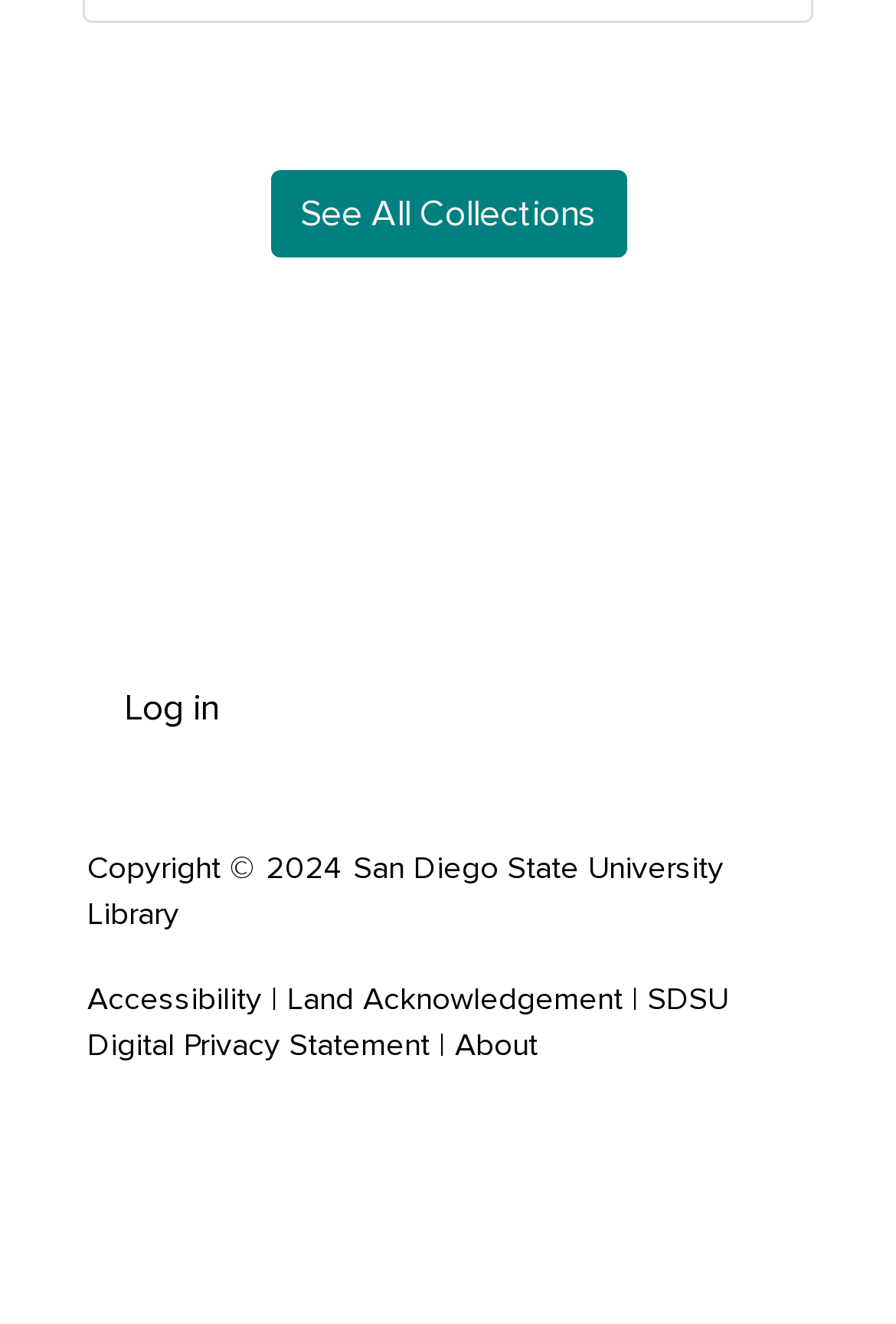Extract the bounding box coordinates for the described element: "Accessibility". The coordinates should be represented as four float numbers between 0 and 1: [left, top, right, bottom].

[0.097, 0.739, 0.292, 0.769]